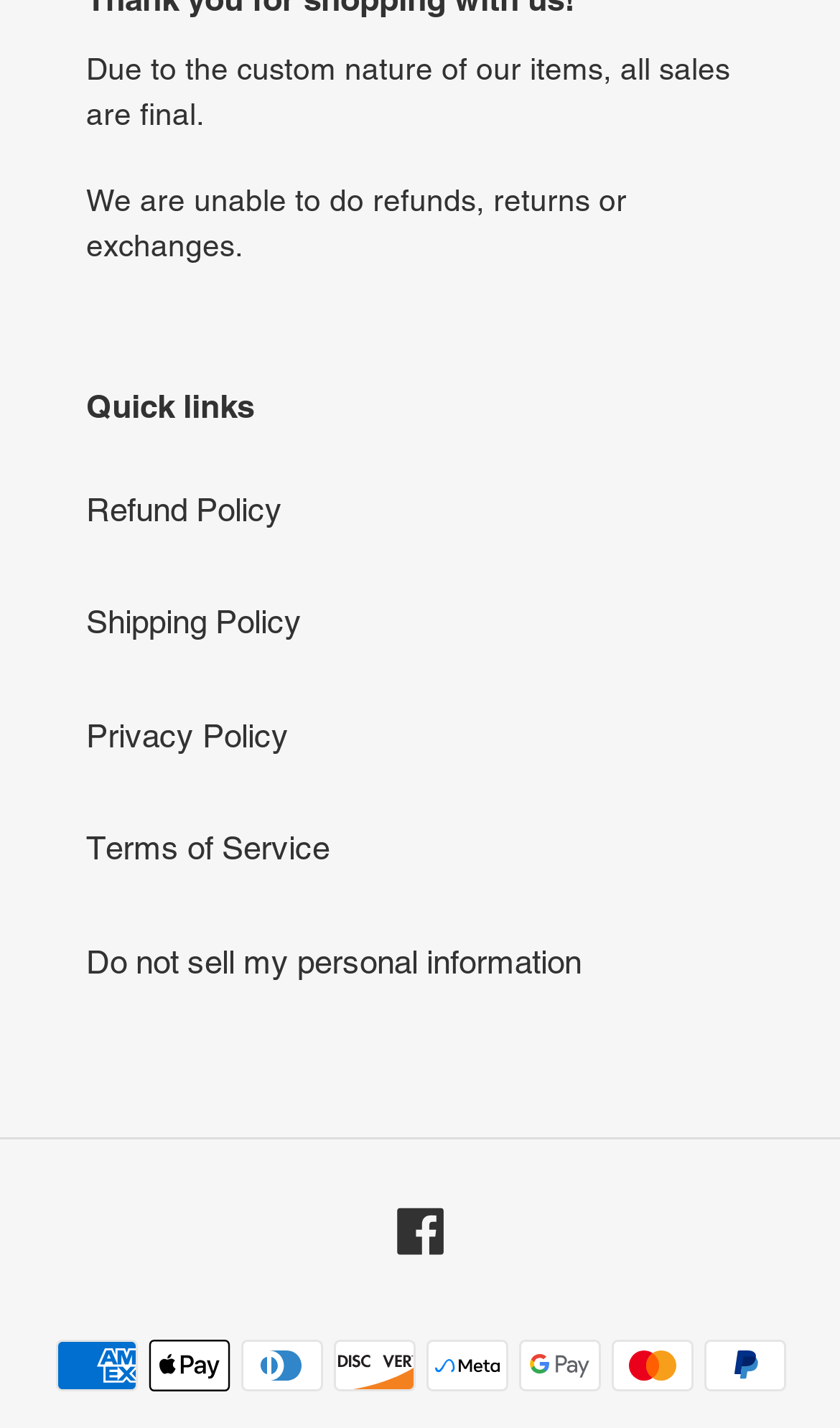What is the purpose of the 'Quick links' section?
Utilize the image to construct a detailed and well-explained answer.

The 'Quick links' section contains links to policies such as Refund Policy, Shipping Policy, Privacy Policy, and Terms of Service, suggesting that its purpose is to provide easy access to these policies.